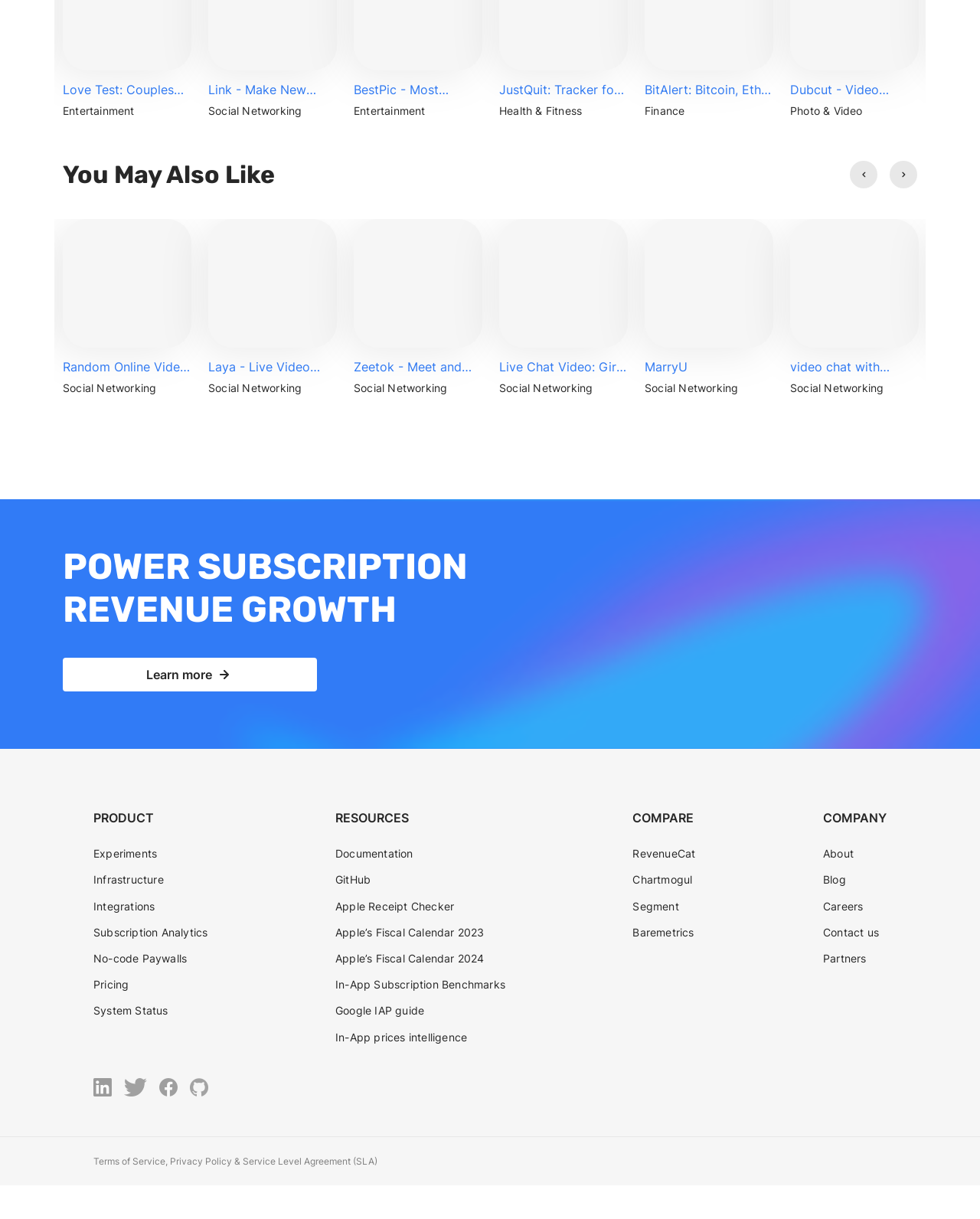Please give a succinct answer using a single word or phrase:
How many links are there under the 'PRODUCT' category?

7